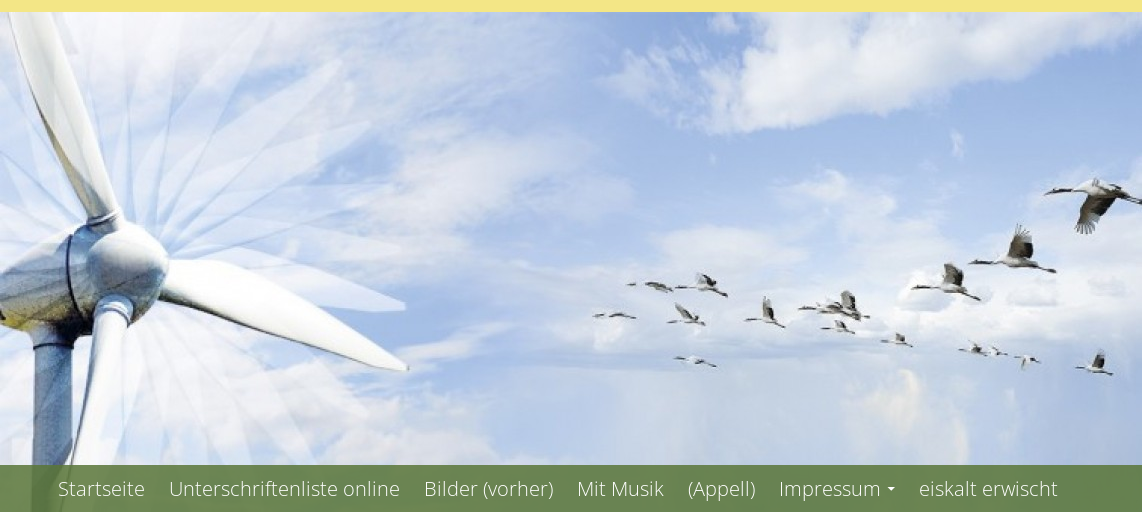Create an elaborate description of the image, covering every aspect.

The image depicts a serene landscape featuring a large wind turbine against a backdrop of a bright, partly cloudy sky. The turbine's blades are in motion, suggesting a sustainable energy source harnessing wind power. In the foreground, a flock of birds is seen gracefully flying, symbolizing the harmony between technology and nature. This imagery resonates with the theme of environmental consciousness, likely connecting to discussions about renewable energy and its implications for land use, as suggested by the context of the associated webpage titled "NATURPARK VS. WINDFARM." The image is complemented by a navigation bar at the bottom, featuring links to various sections such as information on signatures and other resources related to the topic.